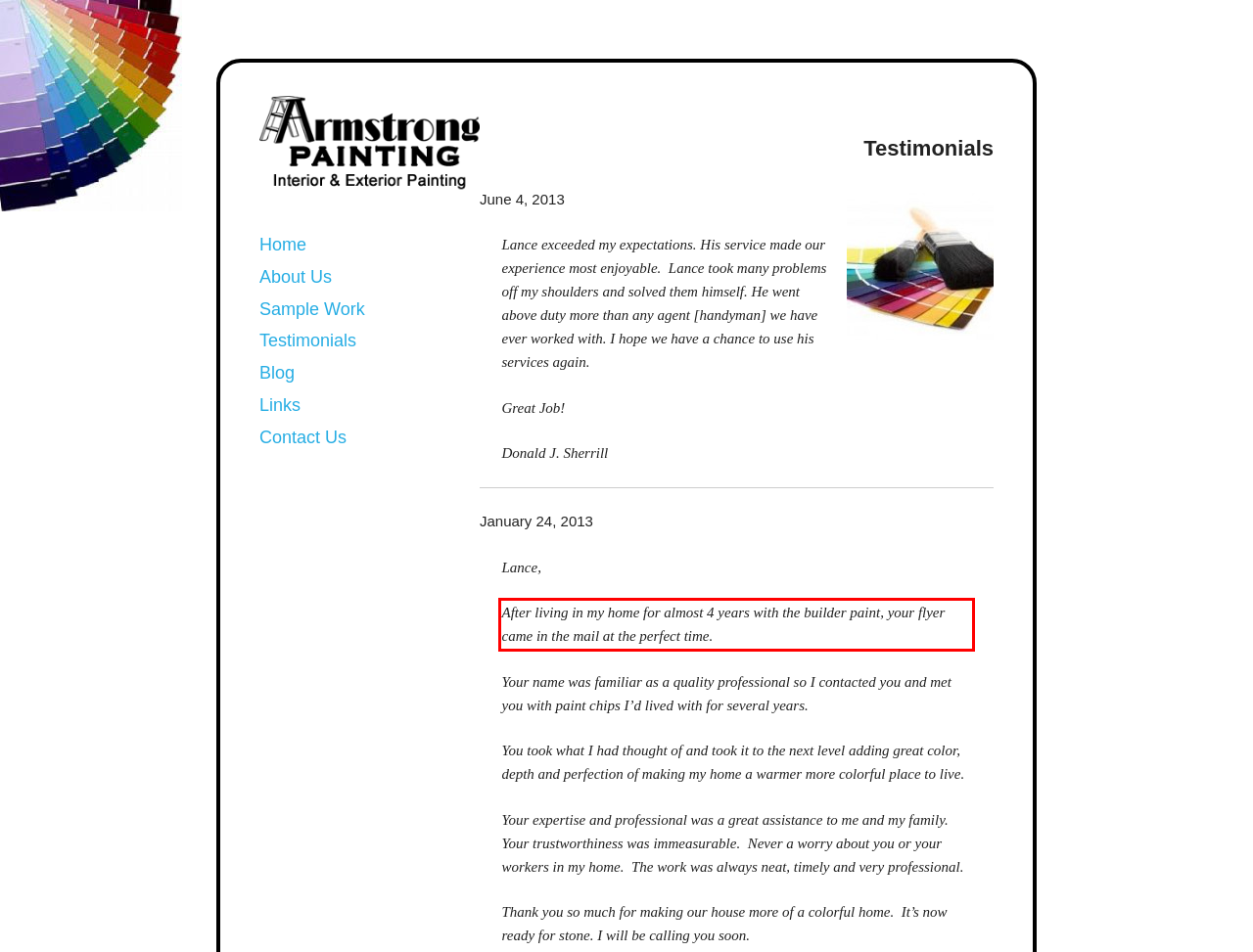You are presented with a webpage screenshot featuring a red bounding box. Perform OCR on the text inside the red bounding box and extract the content.

After living in my home for almost 4 years with the builder paint, your flyer came in the mail at the perfect time.